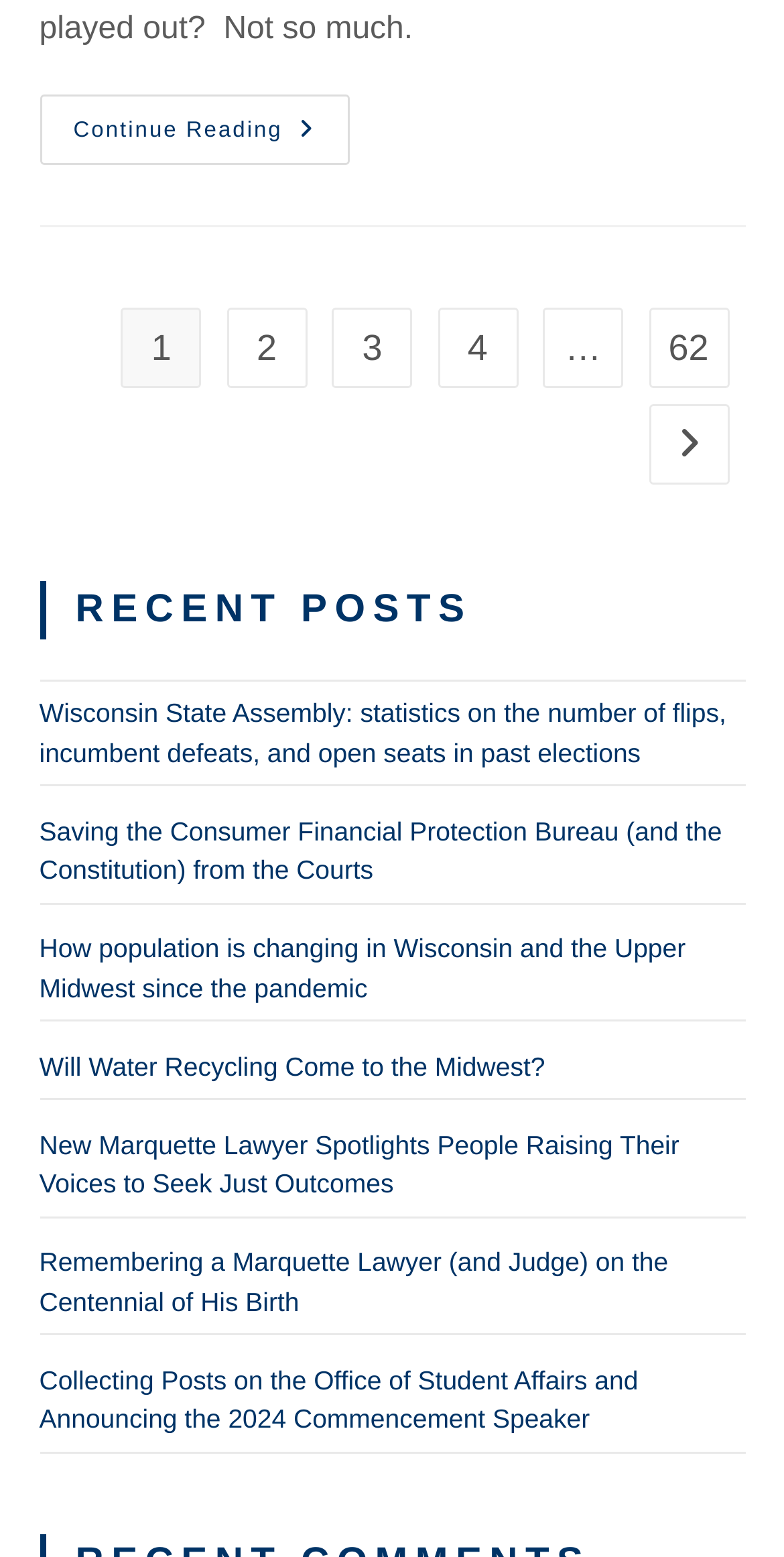Locate the bounding box coordinates of the segment that needs to be clicked to meet this instruction: "Read the report on law firm equity initiative".

[0.05, 0.06, 0.445, 0.106]